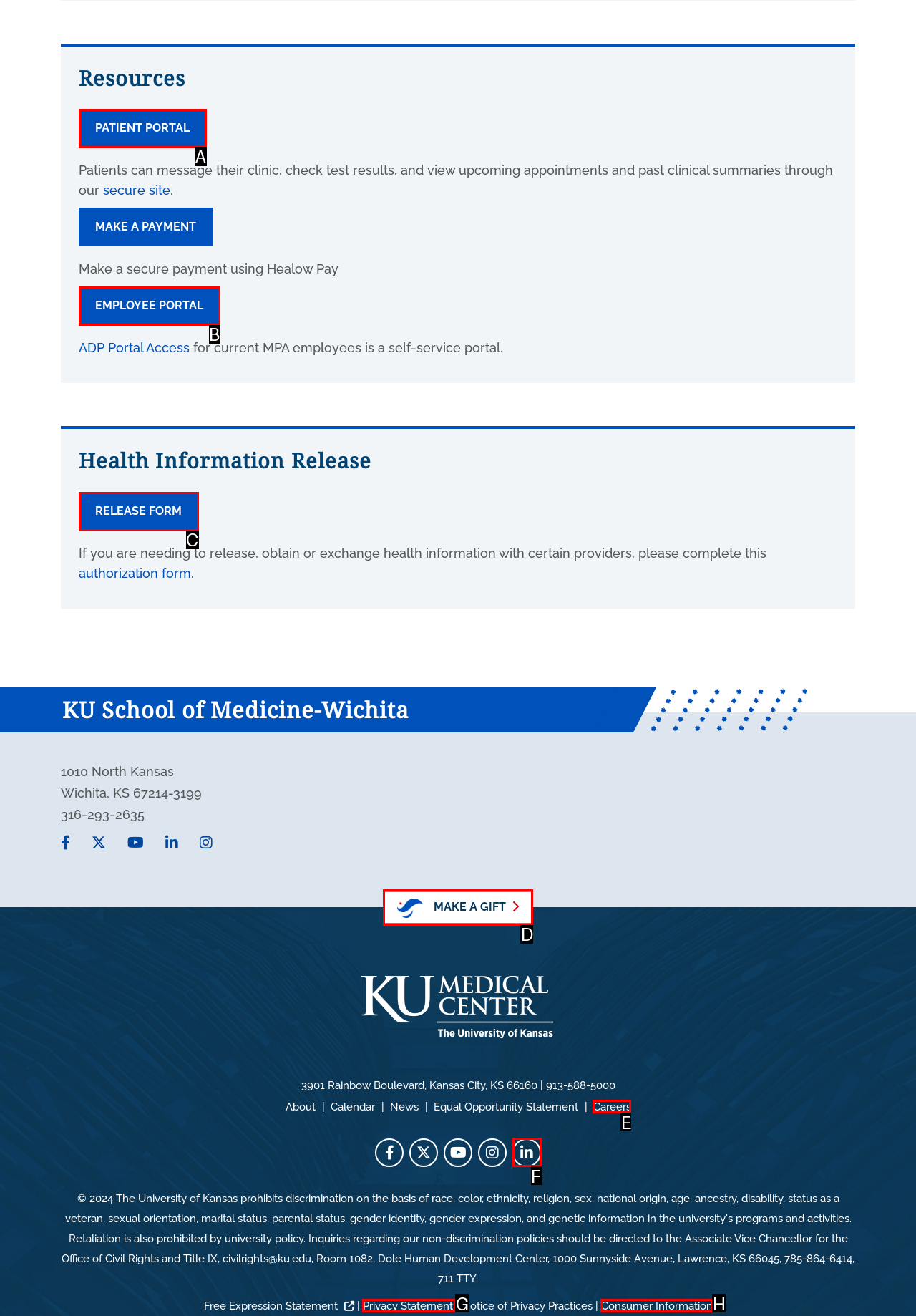Tell me which option I should click to complete the following task: Make a gift using the MAKE A GIFT link Answer with the option's letter from the given choices directly.

D